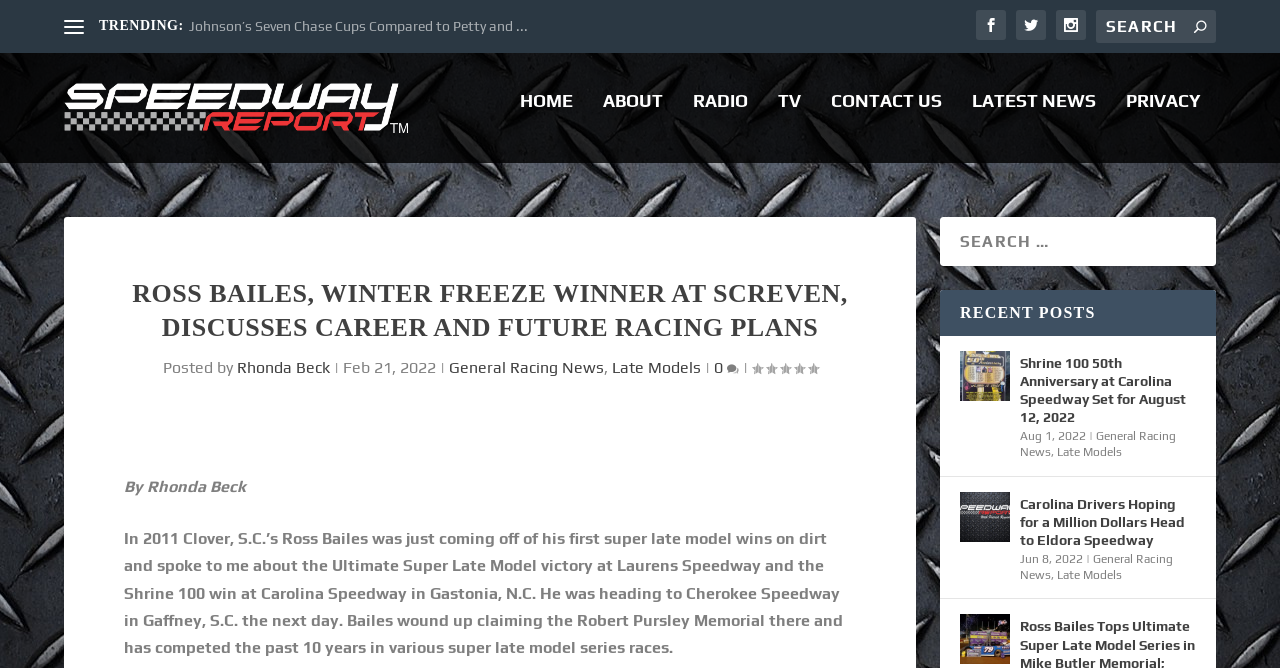Respond to the question with just a single word or phrase: 
What is the date of the article?

Feb 21, 2022